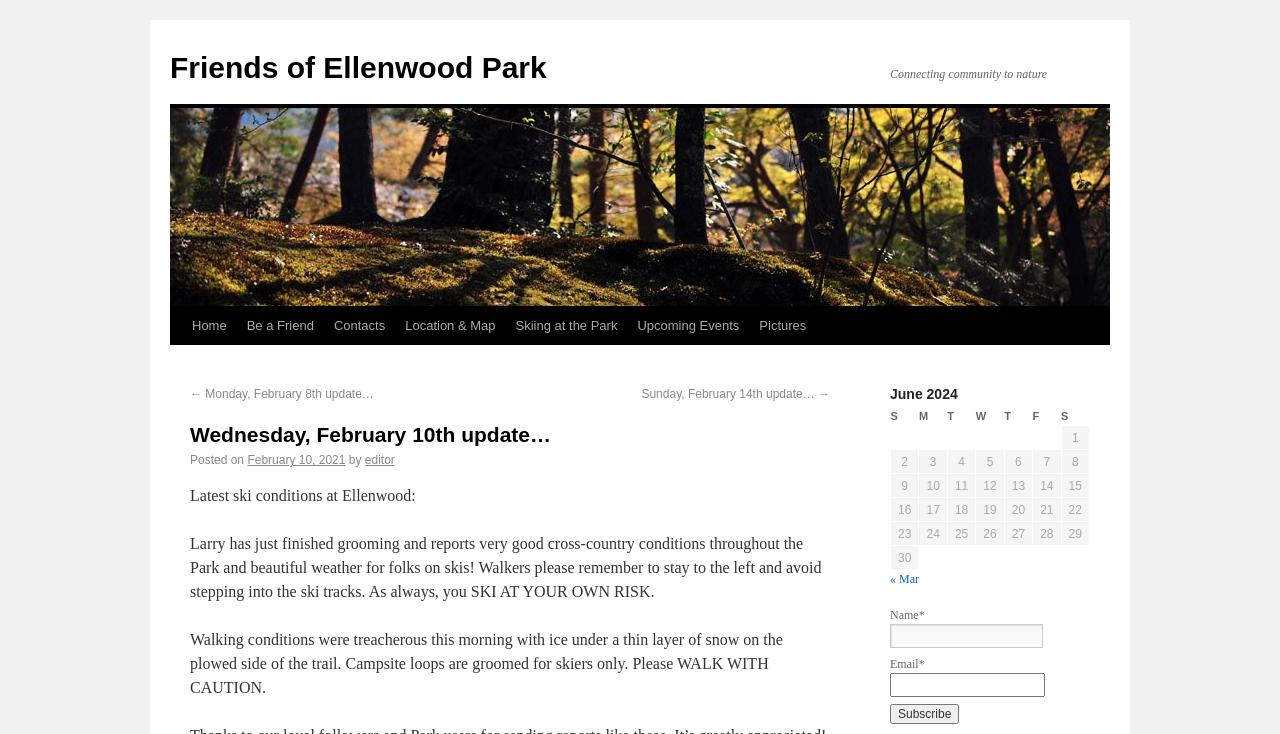Provide a brief response to the question below using one word or phrase:
What is the name of the park?

Ellenwood Park